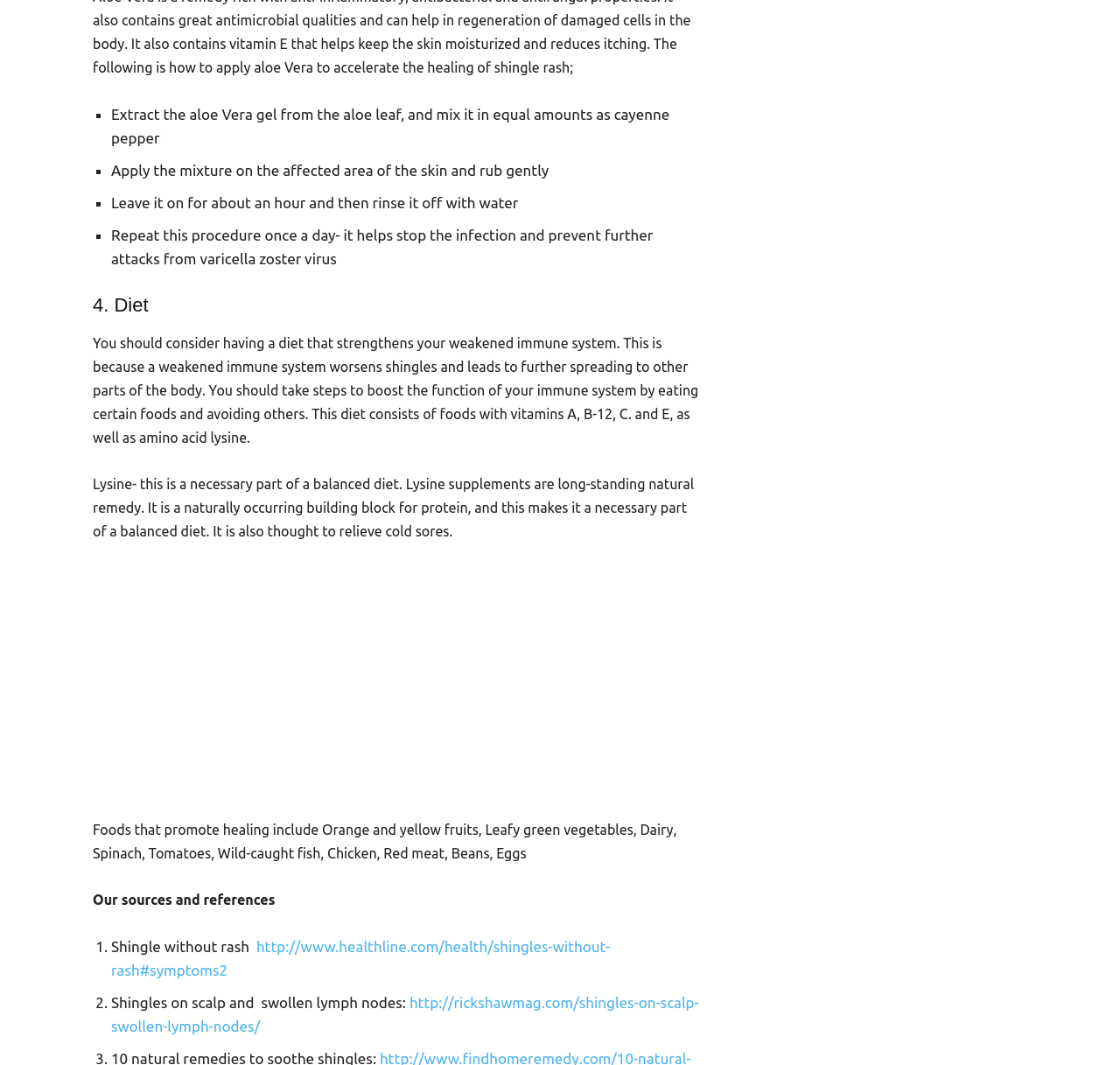What is lysine?
Examine the screenshot and reply with a single word or phrase.

Amino acid